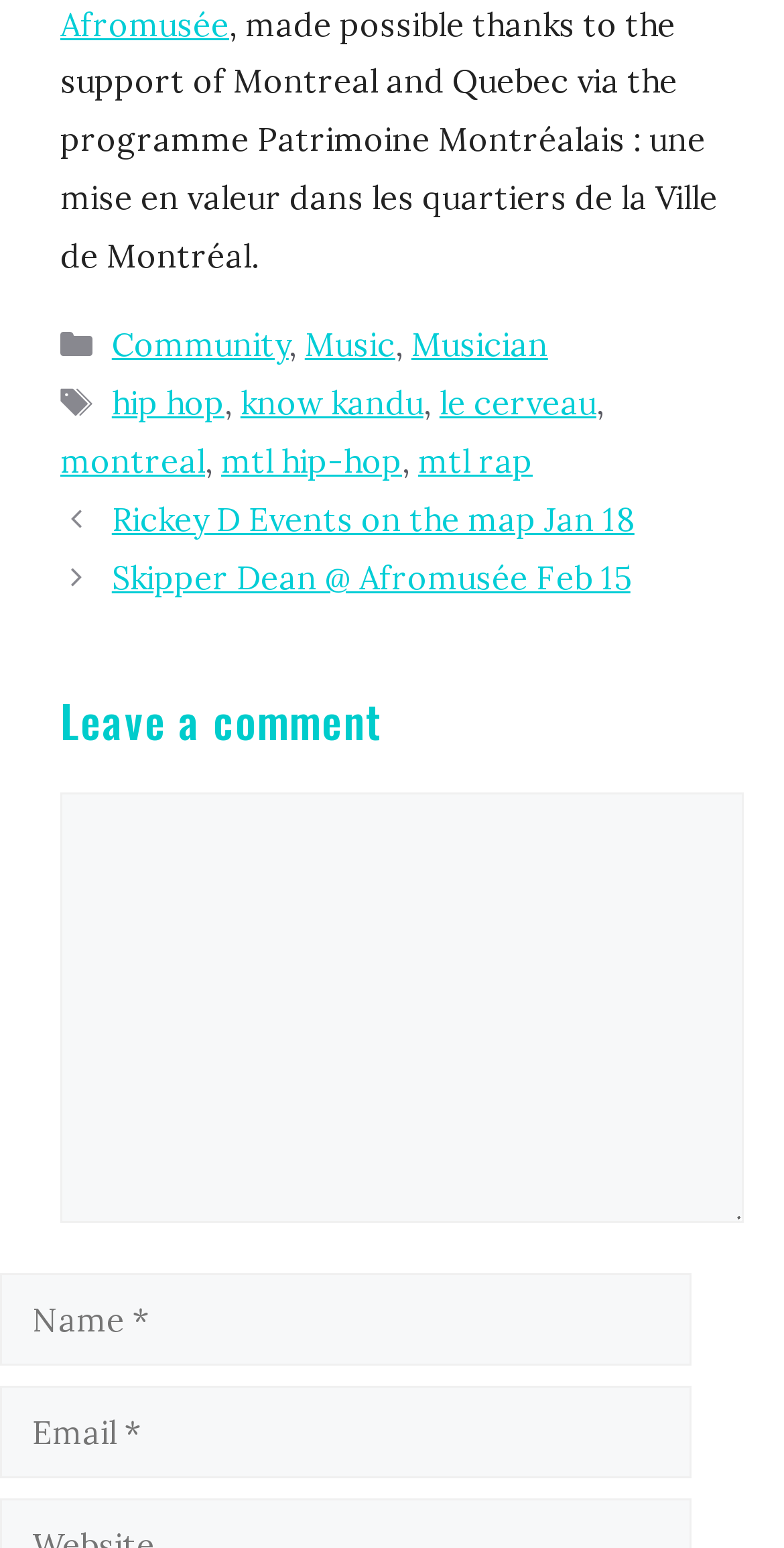What is required to leave a comment?
From the screenshot, supply a one-word or short-phrase answer.

Name and Email